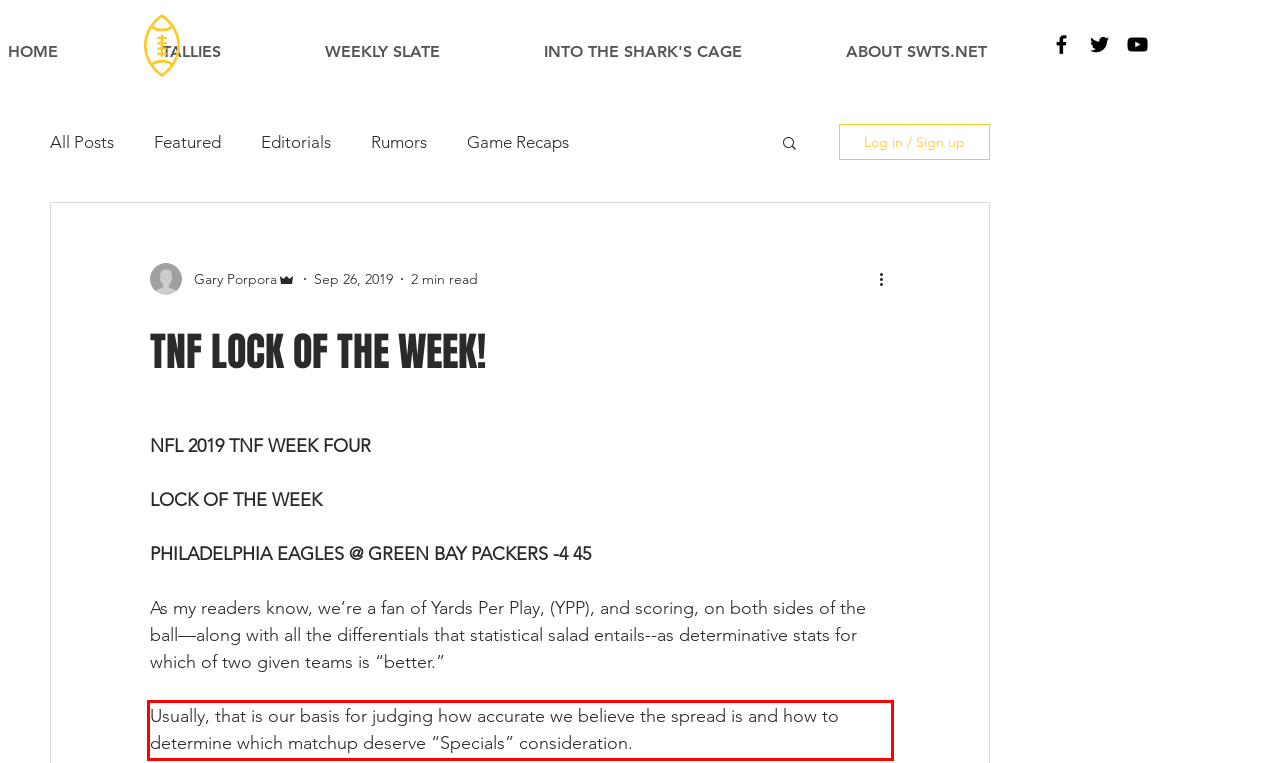Identify and transcribe the text content enclosed by the red bounding box in the given screenshot.

Usually, that is our basis for judging how accurate we believe the spread is and how to determine which matchup deserve “Specials” consideration.